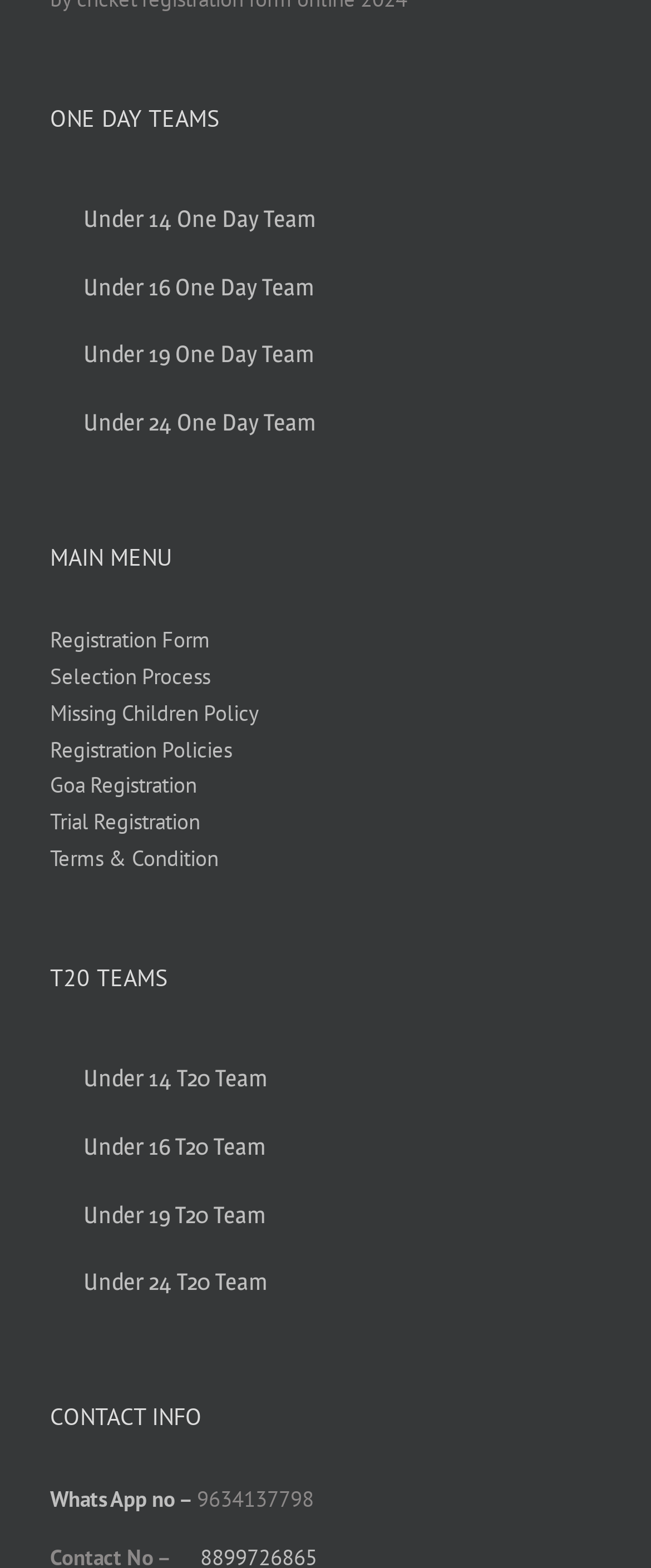What is the purpose of the 'Registration Form' link?
Answer the question with a thorough and detailed explanation.

The 'Registration Form' link is likely to be used for registering for a team or an event, as it is placed under the 'MAIN MENU' section alongside other links related to registration and selection processes.